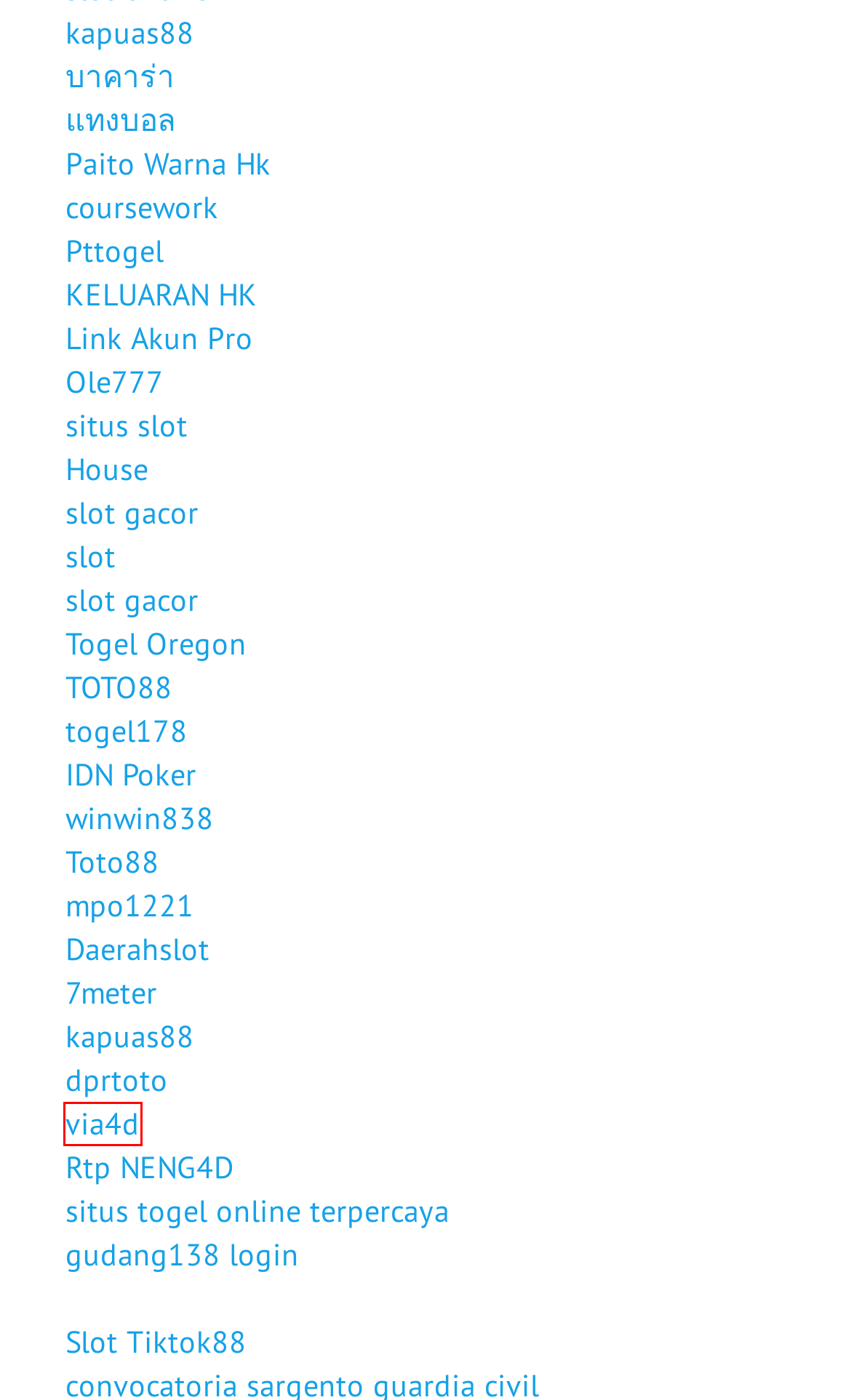A screenshot of a webpage is provided, featuring a red bounding box around a specific UI element. Identify the webpage description that most accurately reflects the new webpage after interacting with the selected element. Here are the candidates:
A. VIA4D || DAFTAR VIA4D | LOGIN VIA4D | LINK VIA4D
B. Togel Oregon | Data Keluaran Oregon | Result Oregon Hari Ini
C. WINWIN838 Situs Yang Memberikan Kemenangan Yang Fantastis
D. Mahaslot: Daftar Slot Online Terbaru Mudah Maxwin Ratusan Juta Rupiah
E. TOTO88 Situs Aman Terpercaya
F. OLE777⚡️Login Daftar Situs Slot & Bandar Bola Resmi Euro 2024
G. APIBET Situs Judi Slot Online Gacor Hari Ini Server Luar Terpercaya 2024
H. 7METER - Permainan Terupdate Jackpot Terbesar IDN Sports

A